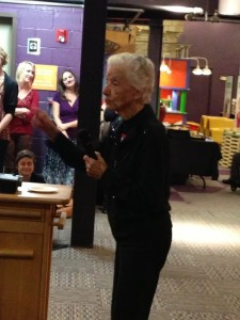What is Betty Davis holding in her hand?
Answer the question with as much detail as possible.

The caption describes Betty Davis as standing confidently with a microphone in hand, engaging the audience with her animated gestures.